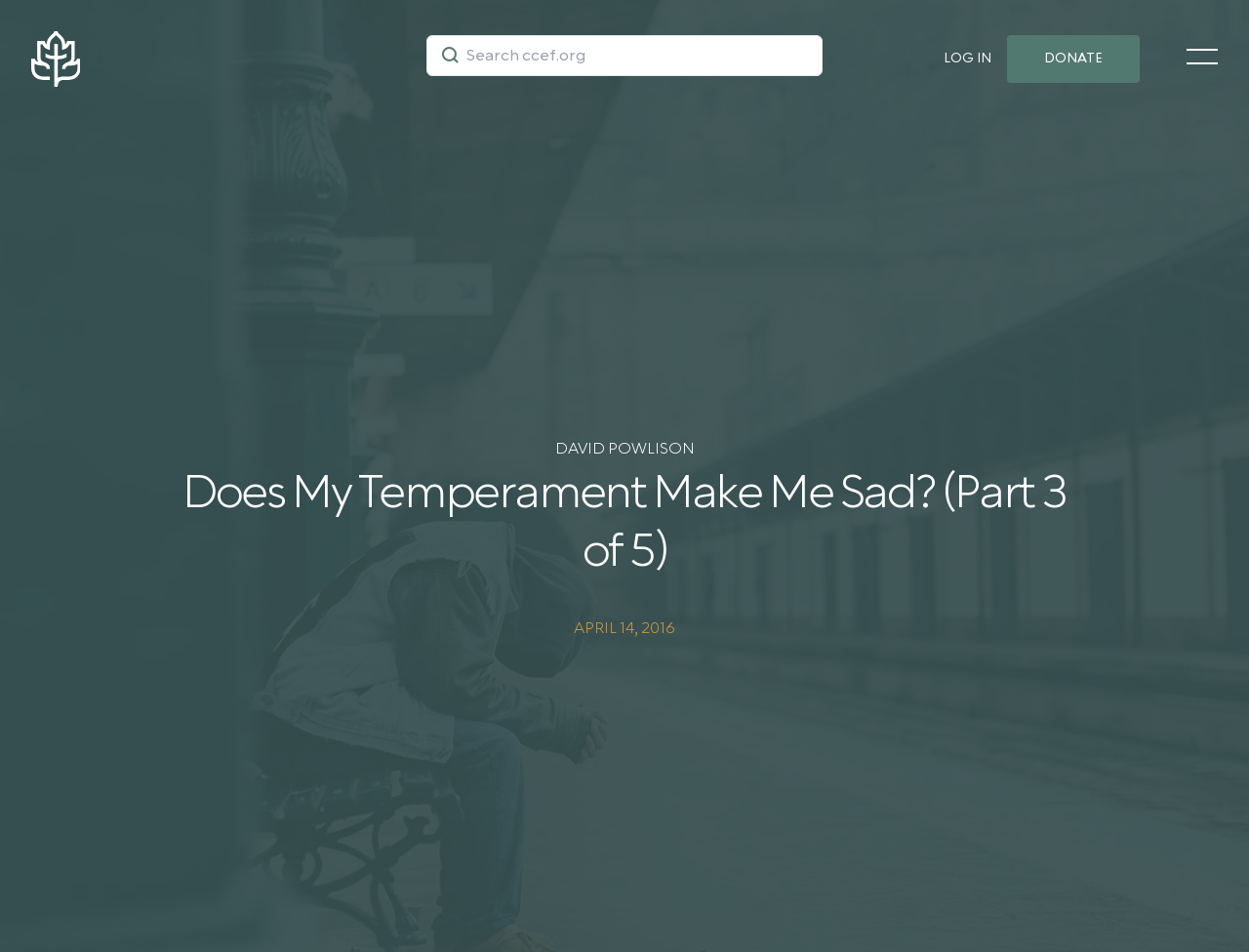Using the provided description: "Donate", find the bounding box coordinates of the corresponding UI element. The output should be four float numbers between 0 and 1, in the format [left, top, right, bottom].

[0.806, 0.037, 0.912, 0.087]